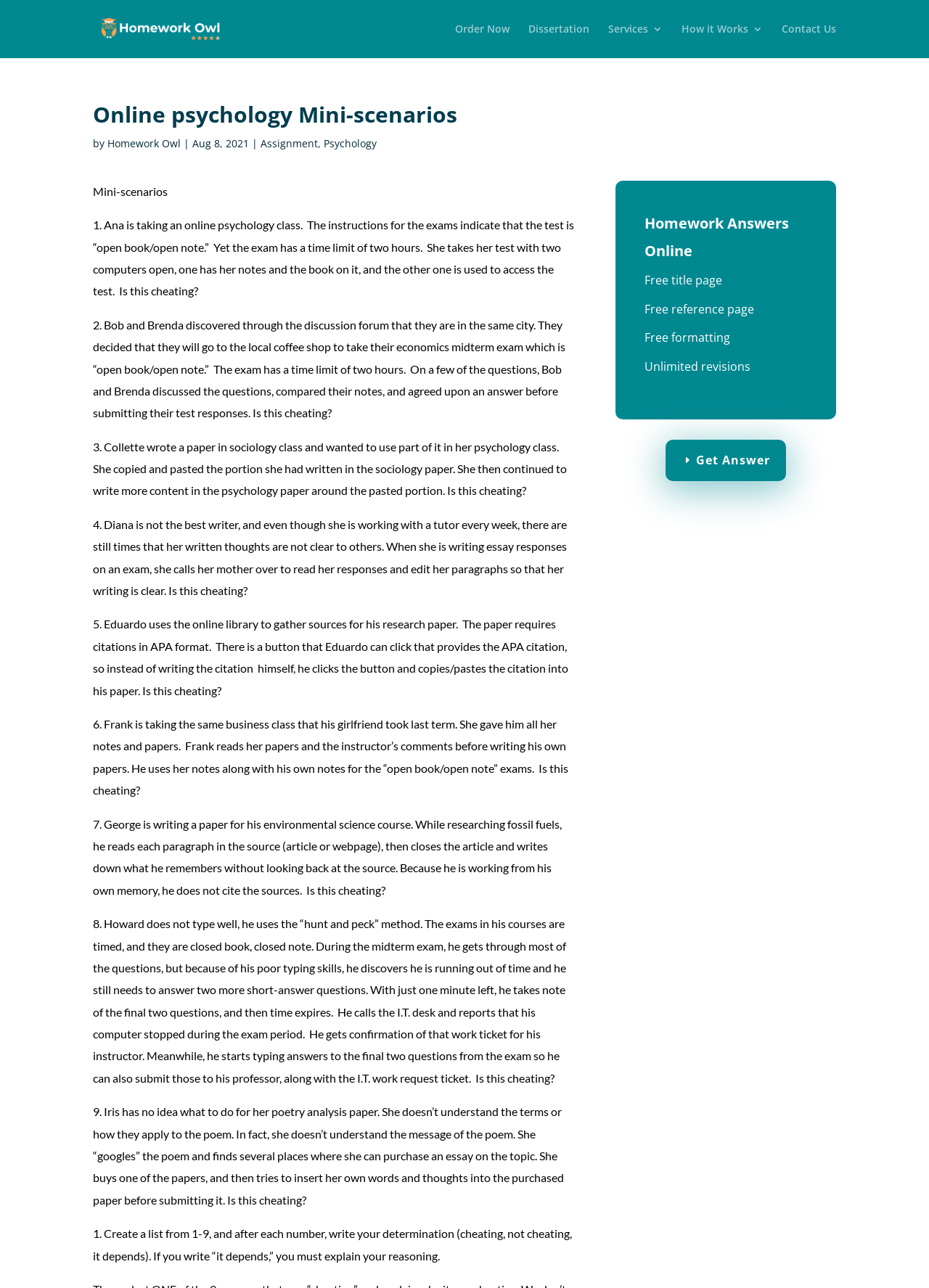Please indicate the bounding box coordinates of the element's region to be clicked to achieve the instruction: "Click on 'Assignment'". Provide the coordinates as four float numbers between 0 and 1, i.e., [left, top, right, bottom].

[0.28, 0.106, 0.342, 0.117]